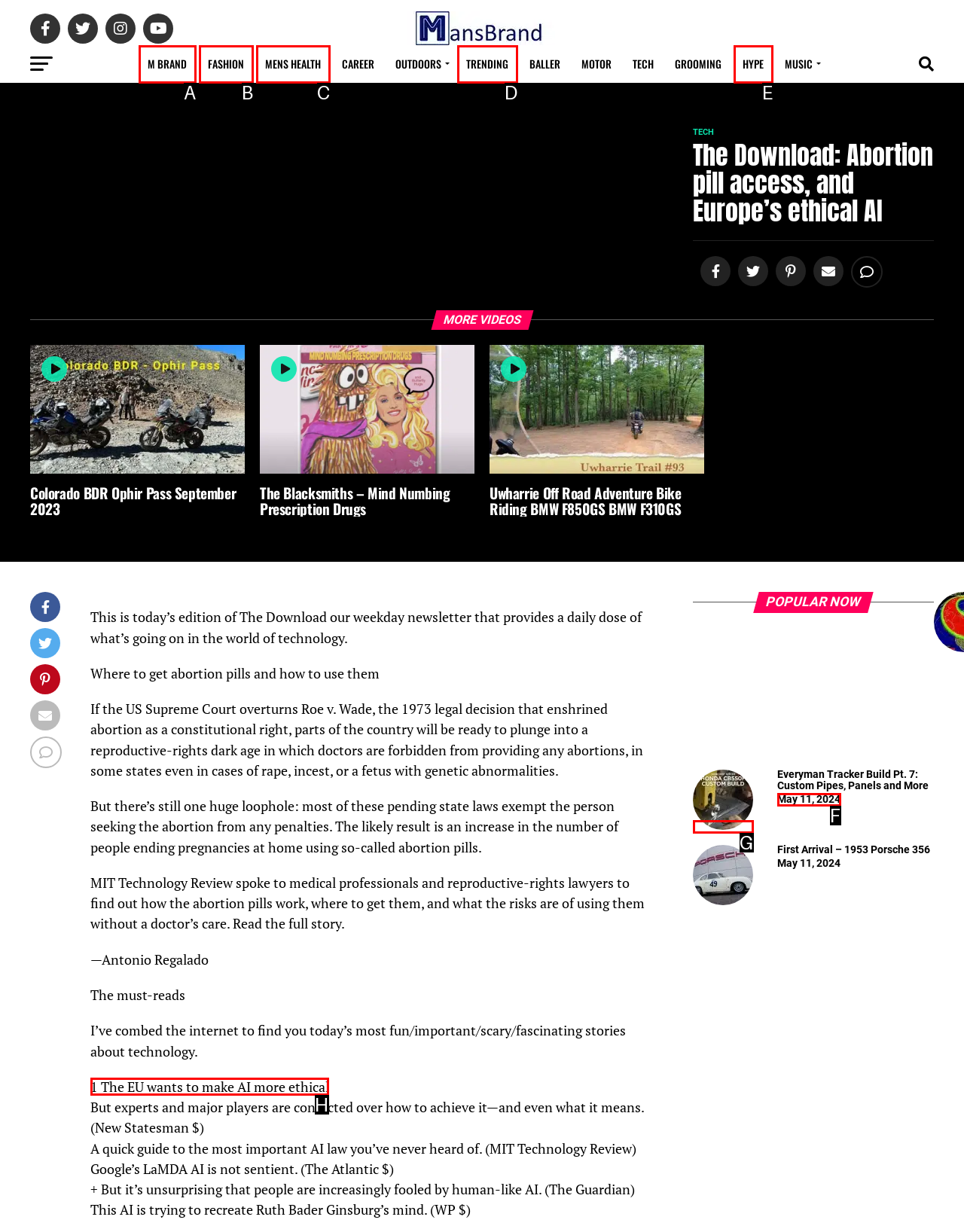For the task: View the article about the EU's ethical AI, tell me the letter of the option you should click. Answer with the letter alone.

H